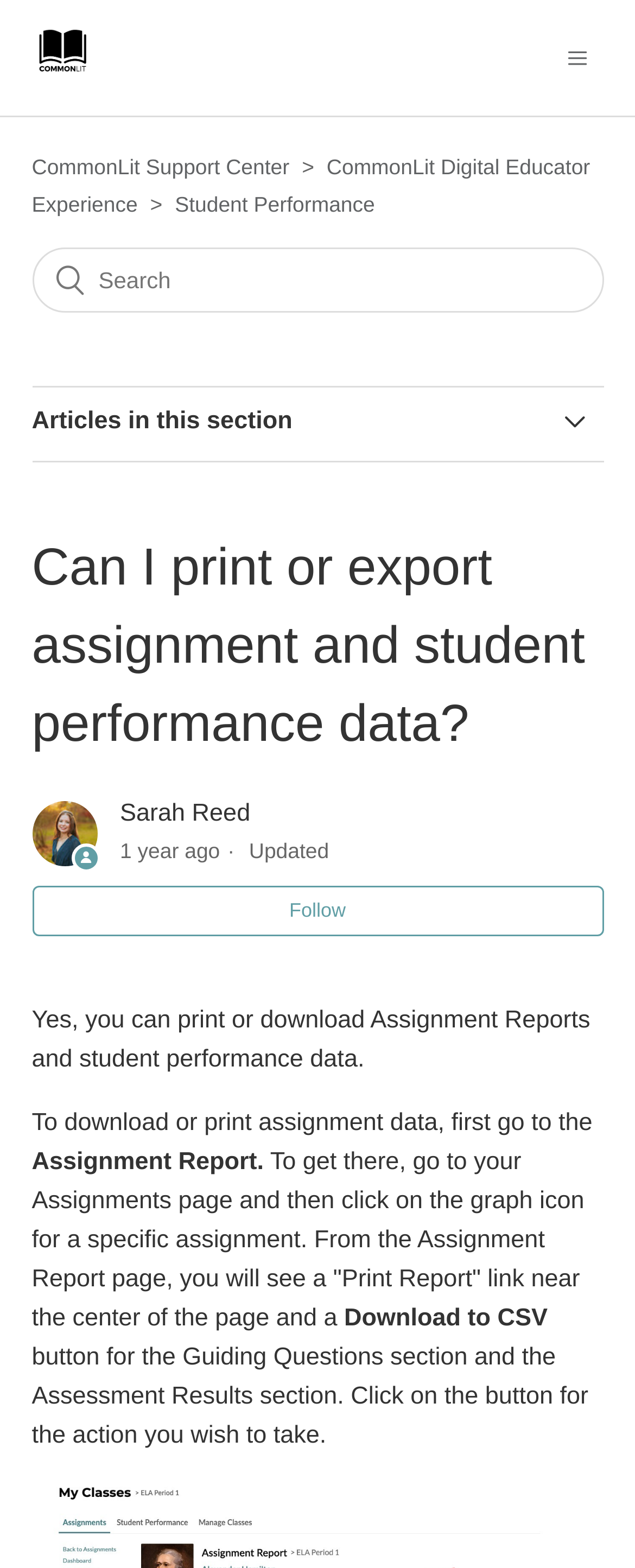Determine the bounding box of the UI component based on this description: "CommonLit Support Center". The bounding box coordinates should be four float values between 0 and 1, i.e., [left, top, right, bottom].

[0.05, 0.099, 0.456, 0.114]